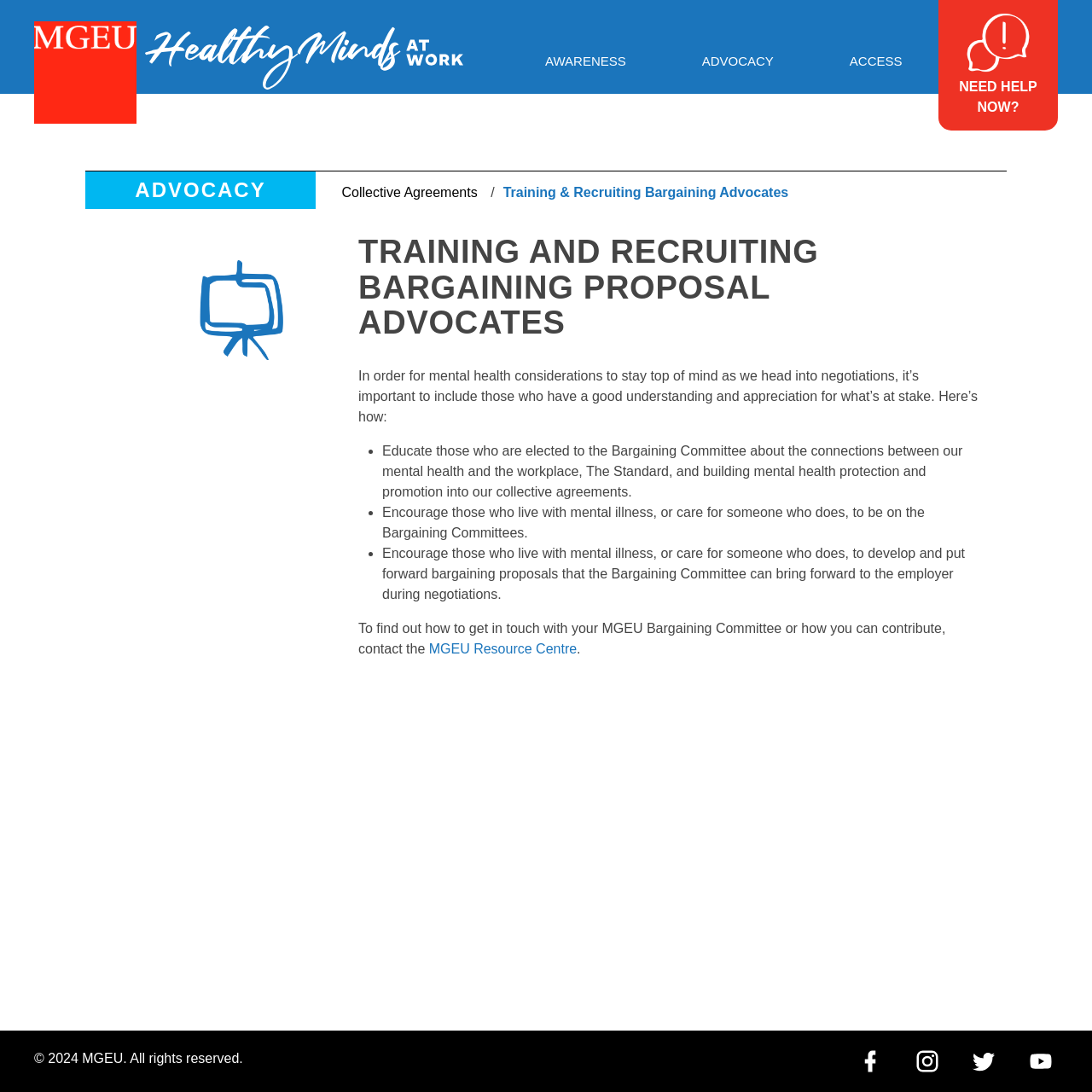Determine the bounding box coordinates (top-left x, top-left y, bottom-right x, bottom-right y) of the UI element described in the following text: Survey Text

None